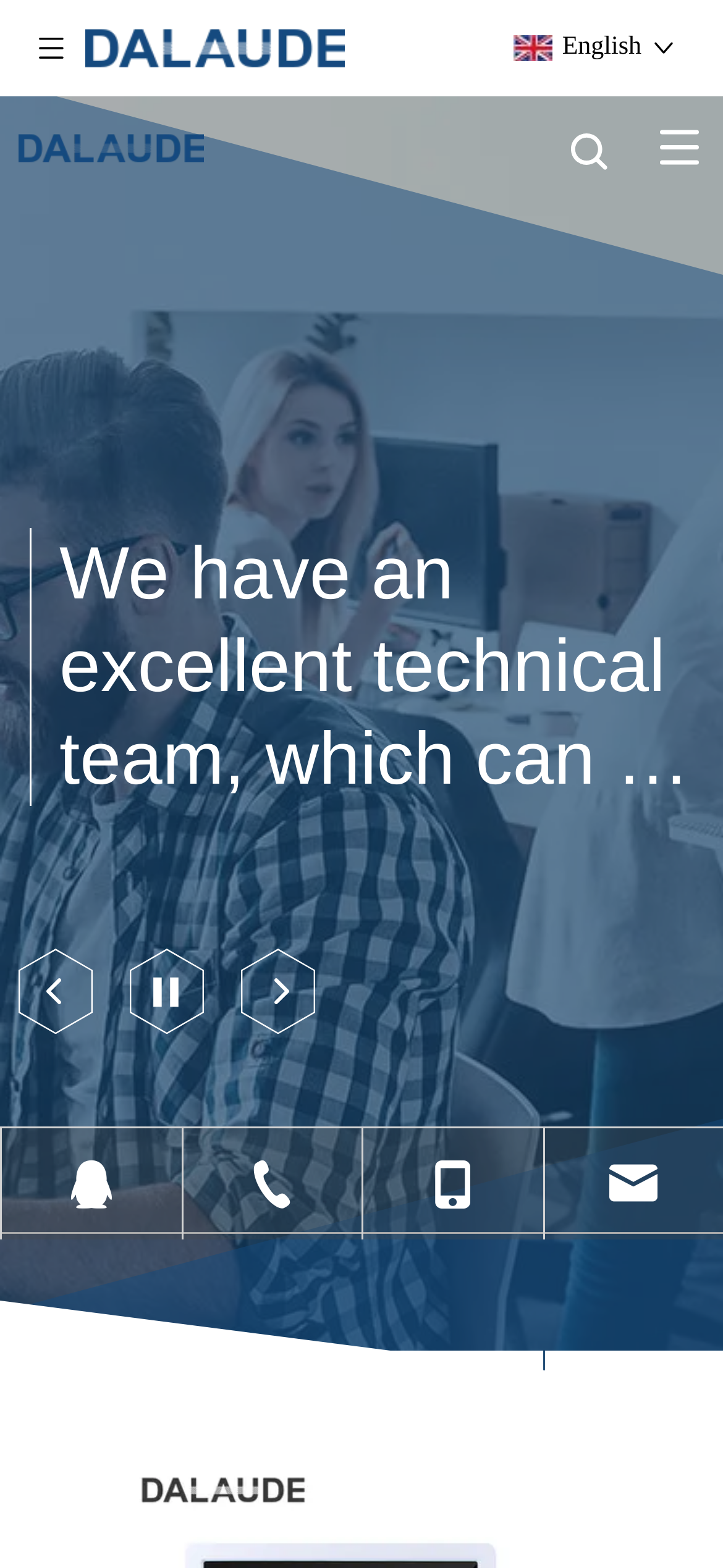What is the purpose of the textbox?
Provide a detailed answer to the question, using the image to inform your response.

I examined the textbox element at coordinates [0.0, 0.236, 0.123, 0.299] and found that it has a label 'Search'. This suggests that the purpose of the textbox is to allow users to search for something on the webpage.